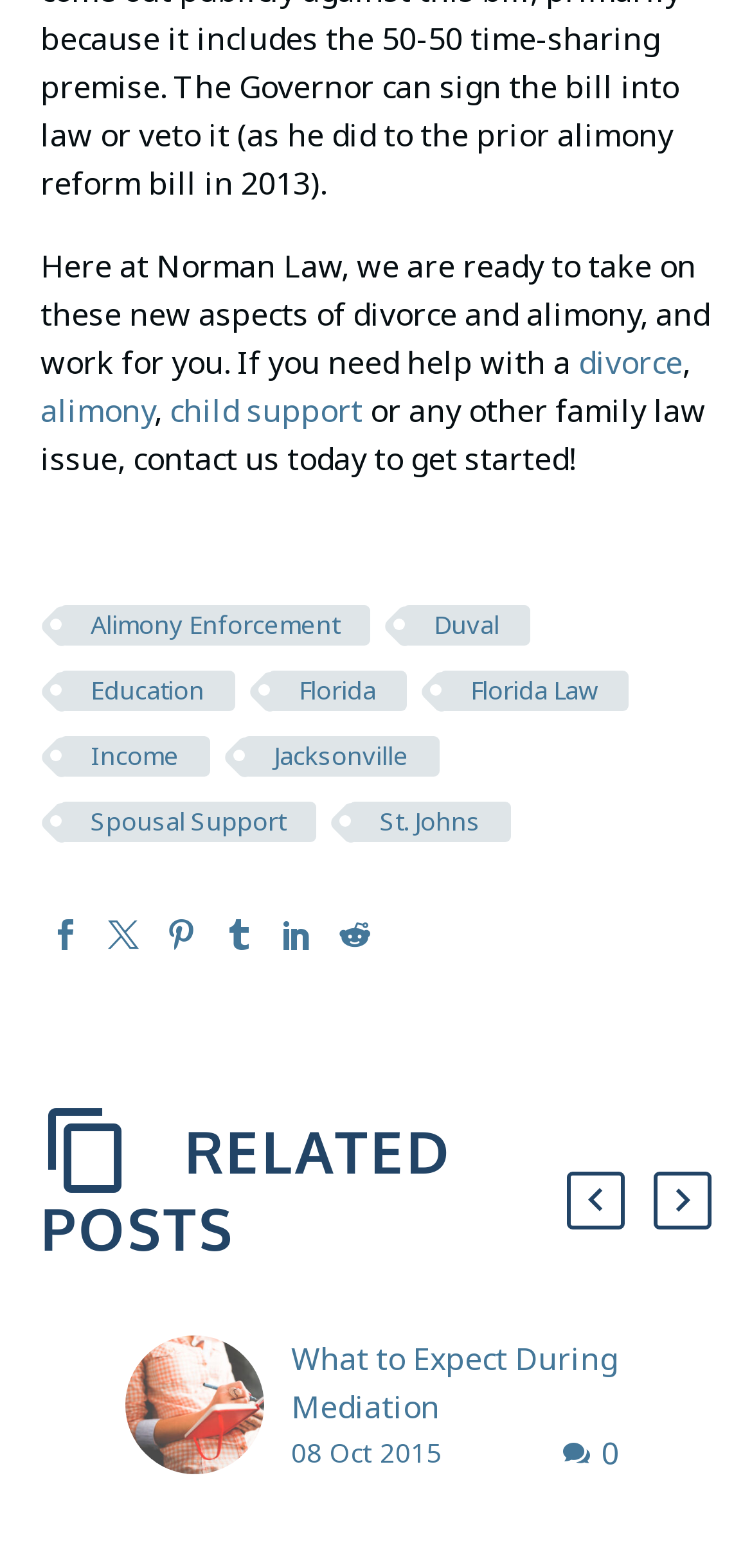What type of image is displayed on the webpage?
Make sure to answer the question with a detailed and comprehensive explanation.

The image is described as 'Woman Prepairing for Divorce Mediation' and is likely an illustration or photograph related to the topic of divorce mediation, which is a service offered by the law firm.